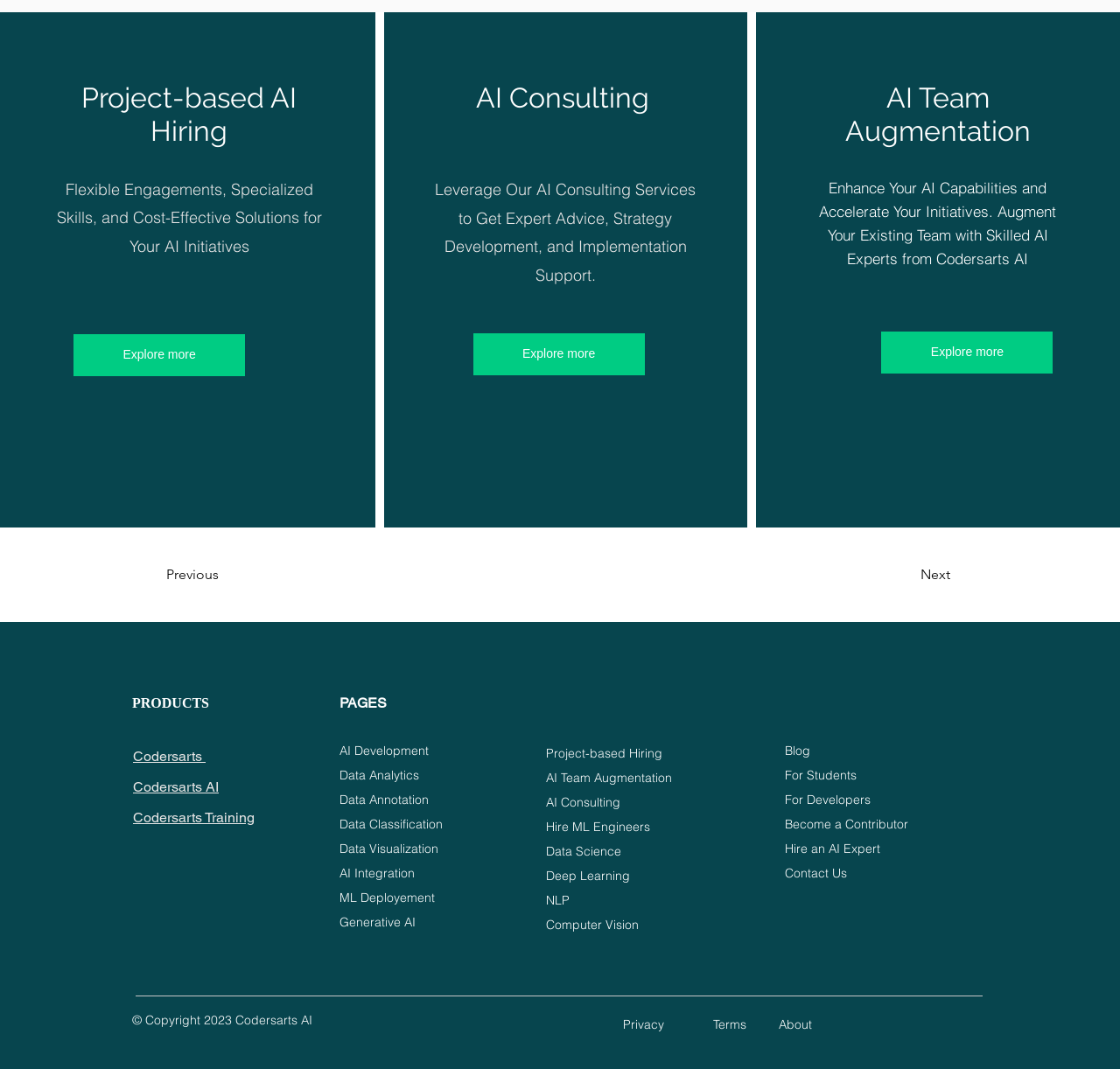Show the bounding box coordinates for the element that needs to be clicked to execute the following instruction: "Follow Codersarts AI on Instagram". Provide the coordinates in the form of four float numbers between 0 and 1, i.e., [left, top, right, bottom].

[0.76, 0.947, 0.784, 0.971]